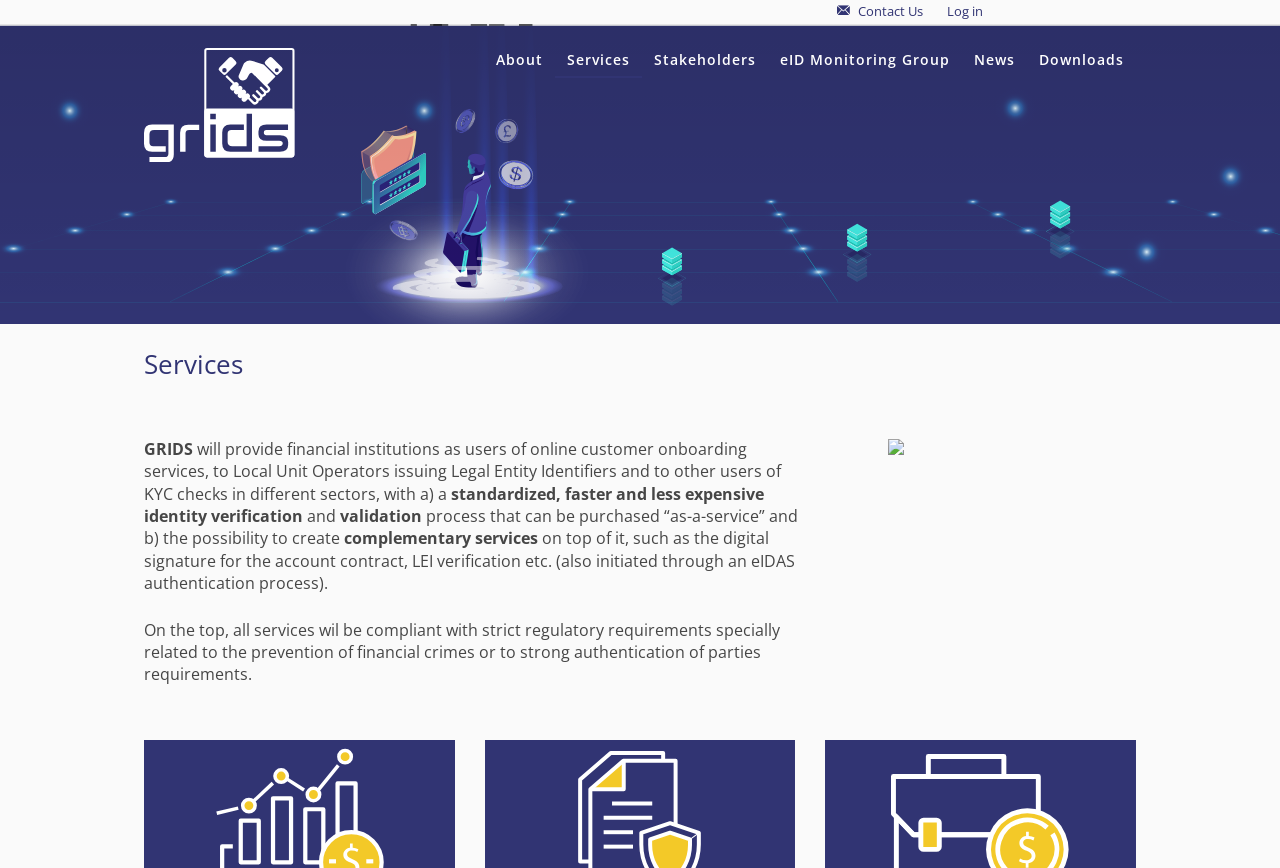Determine the bounding box coordinates for the area that needs to be clicked to fulfill this task: "Go to the 'Home' page". The coordinates must be given as four float numbers between 0 and 1, i.e., [left, top, right, bottom].

[0.112, 0.168, 0.23, 0.193]